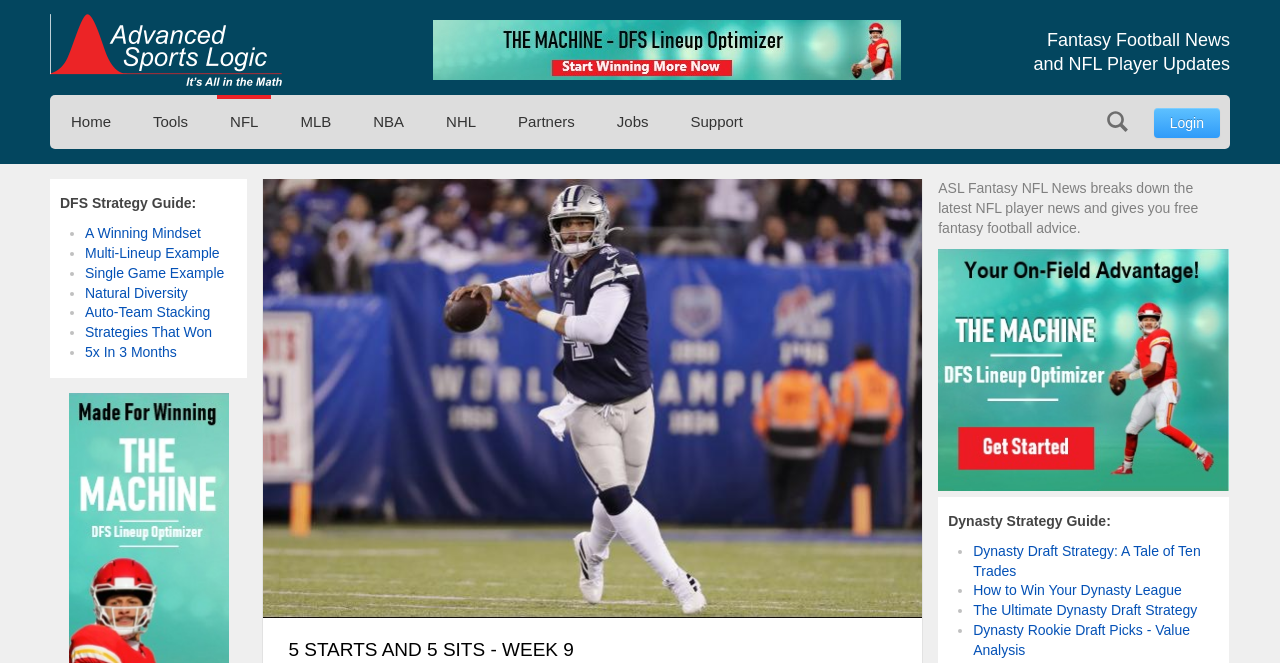Identify the bounding box of the UI element that matches this description: "MOTOCROSS NEWS EXTRA".

None